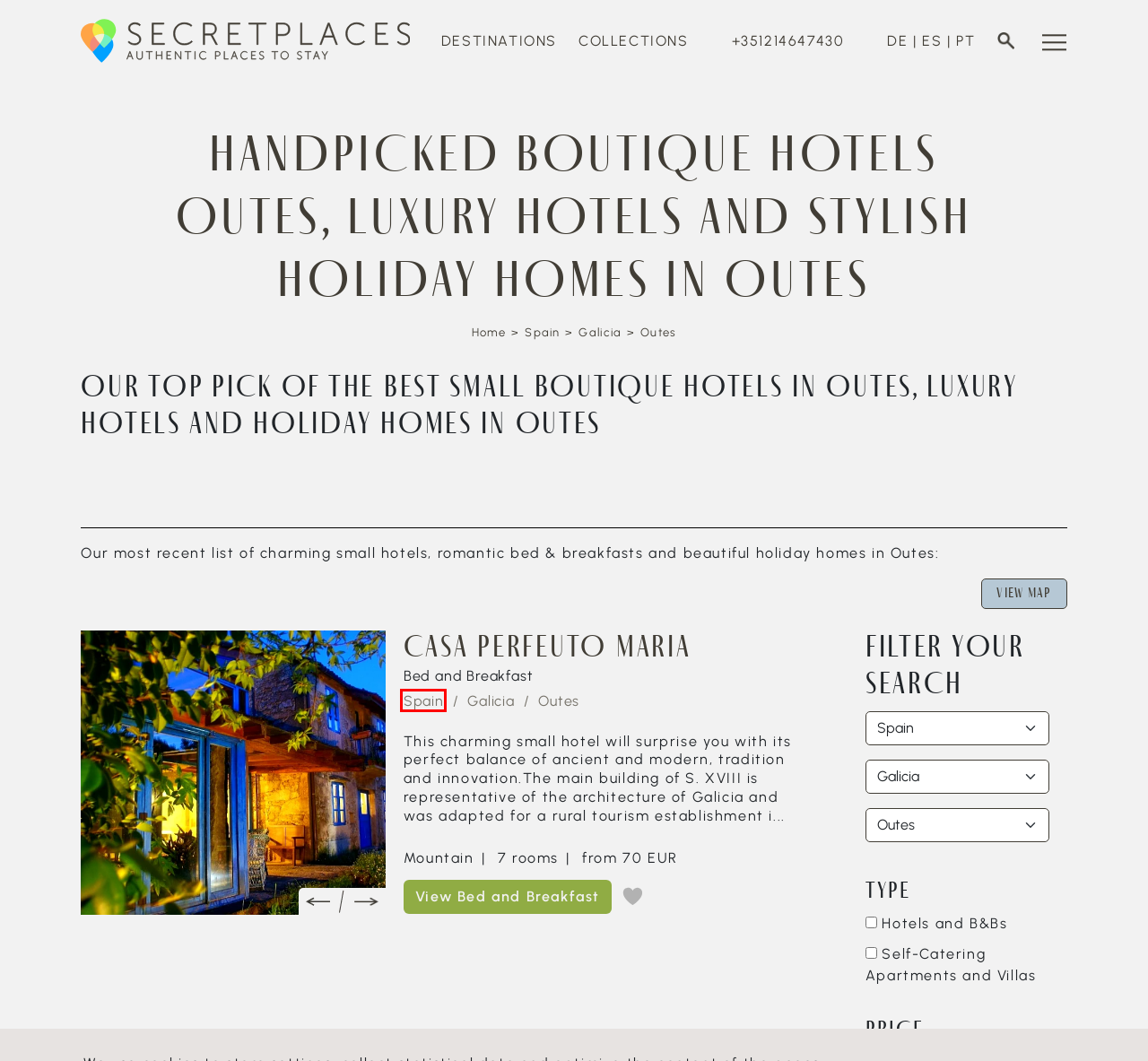Review the screenshot of a webpage that includes a red bounding box. Choose the webpage description that best matches the new webpage displayed after clicking the element within the bounding box. Here are the candidates:
A. Handpicked boutique hotels Galicia beautiful guest houses and holiday homes
B. Hoteles con encanto Outes, hoteles de lujo y apartamentos con estilo Outes
C. Secretplaces – boutique hotels and holiday homes Galicia, Spain
D. Casa Perfeuto Maria
E. Handpicked small boutique hotels Spain, beautiful guest houses and luxury holiday homes
F. Schöne kleine Boutique Hotels Outes, Luxushotels und coole Ferienwohnungen Outes
G. Secretplaces – boutique hotels and holiday homes Spain
H. Outes Map

E